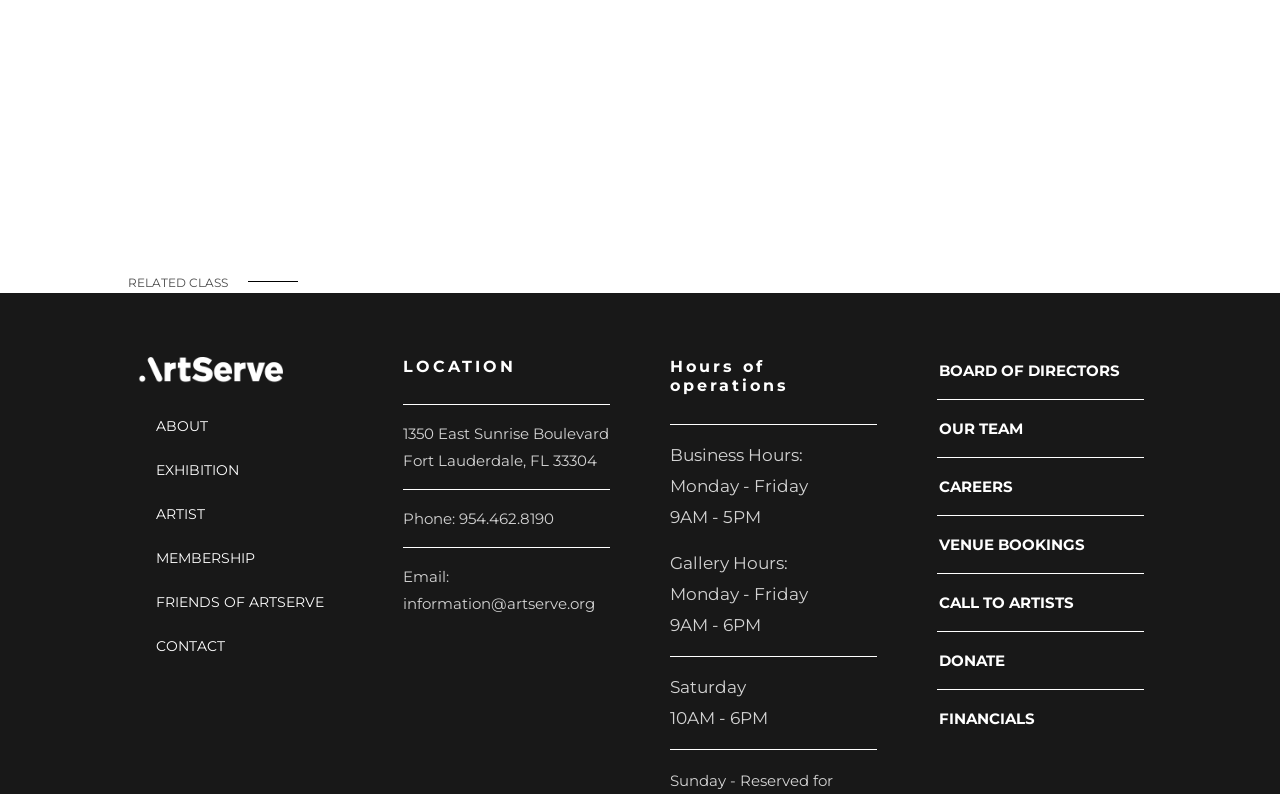How many links are there in the secondary navigation?
Please provide an in-depth and detailed response to the question.

I counted the links in the secondary navigation section, which are 'ABOUT', 'EXHIBITION', 'ARTIST', 'MEMBERSHIP', 'FRIENDS OF ARTSERVE', and 'CONTACT', totaling 6 links.